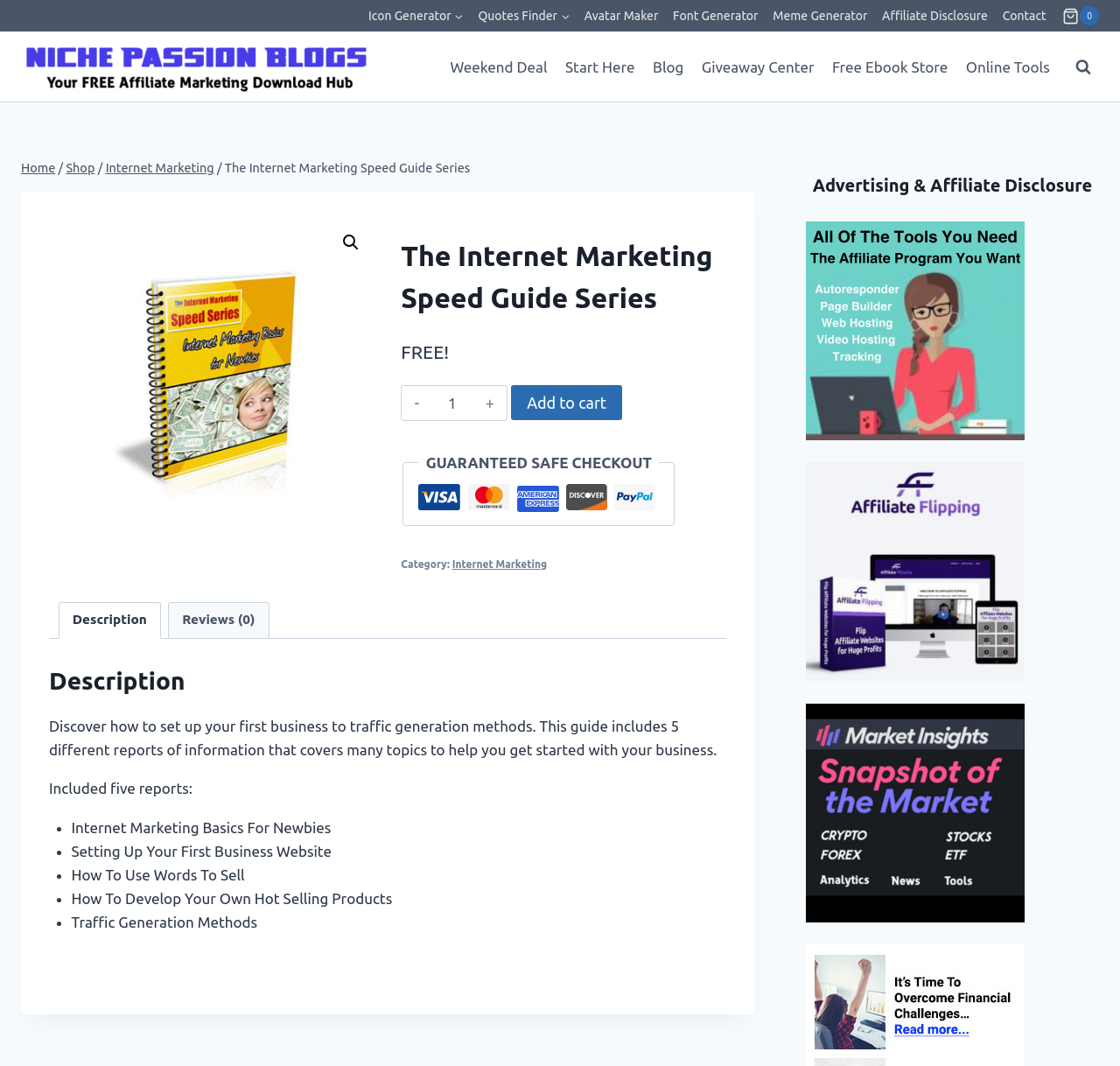Please identify the bounding box coordinates of the element's region that needs to be clicked to fulfill the following instruction: "Click the 'Icon Generator' link". The bounding box coordinates should consist of four float numbers between 0 and 1, i.e., [left, top, right, bottom].

[0.322, 0.0, 0.42, 0.03]